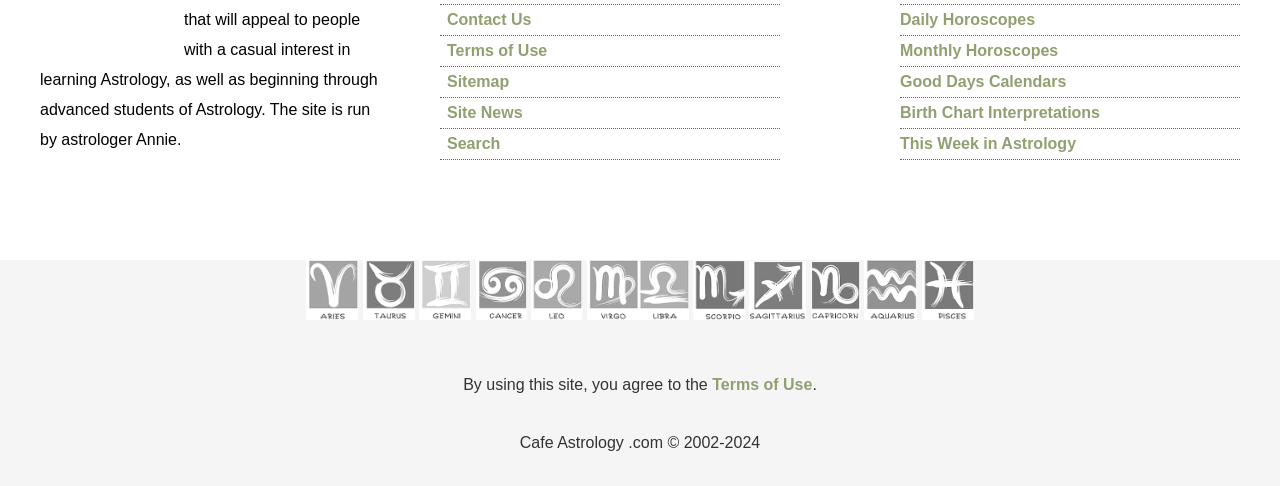Could you indicate the bounding box coordinates of the region to click in order to complete this instruction: "Check Terms of Use".

[0.556, 0.774, 0.635, 0.809]